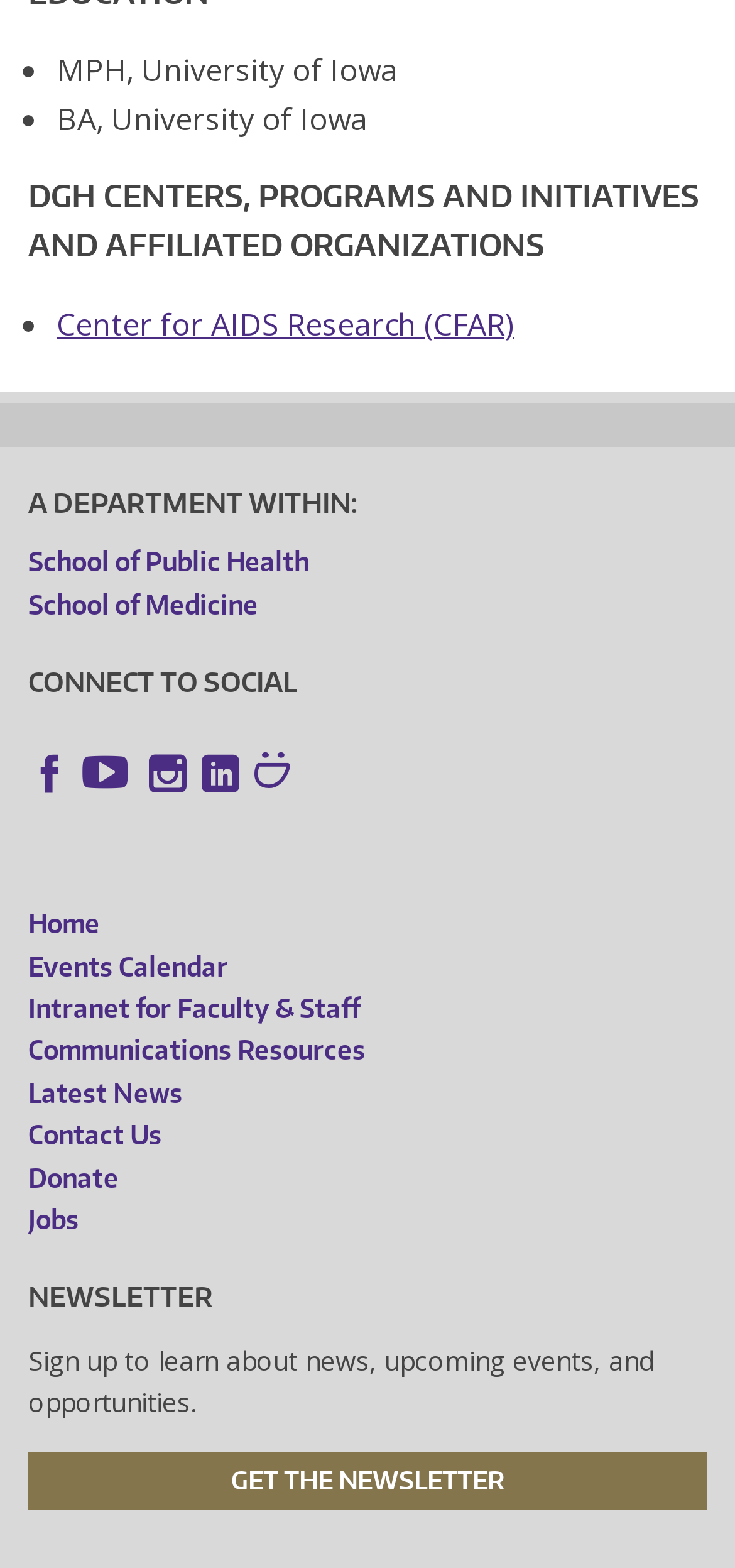Please identify the bounding box coordinates of the region to click in order to complete the task: "Visit School of Public Health". The coordinates must be four float numbers between 0 and 1, specified as [left, top, right, bottom].

[0.038, 0.345, 0.962, 0.372]